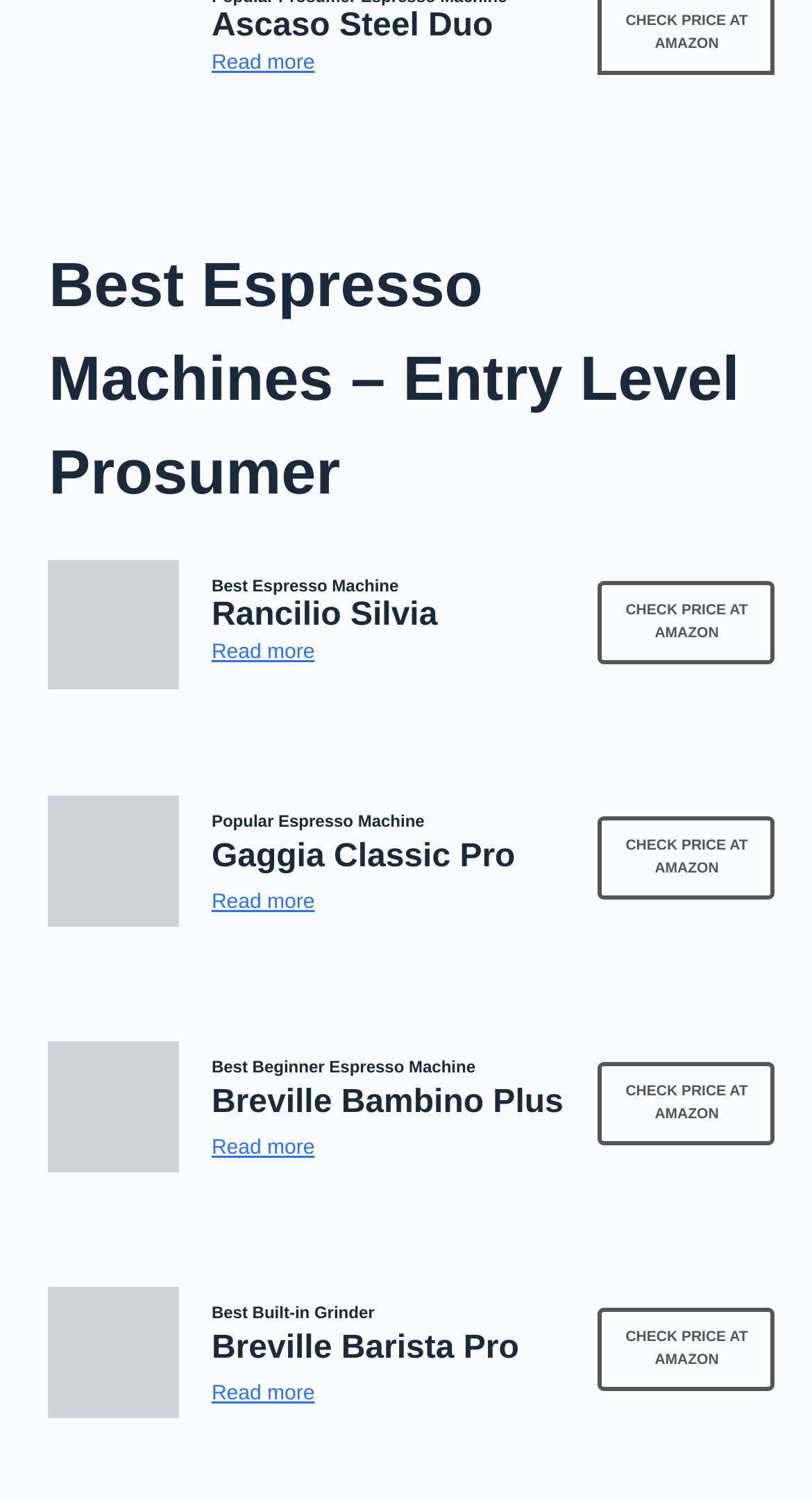Provide the bounding box coordinates of the HTML element described by the text: "alt="breville-barista-pro-snip"". The coordinates should be in the format [left, top, right, bottom] with values between 0 and 1.

[0.06, 0.886, 0.22, 0.914]